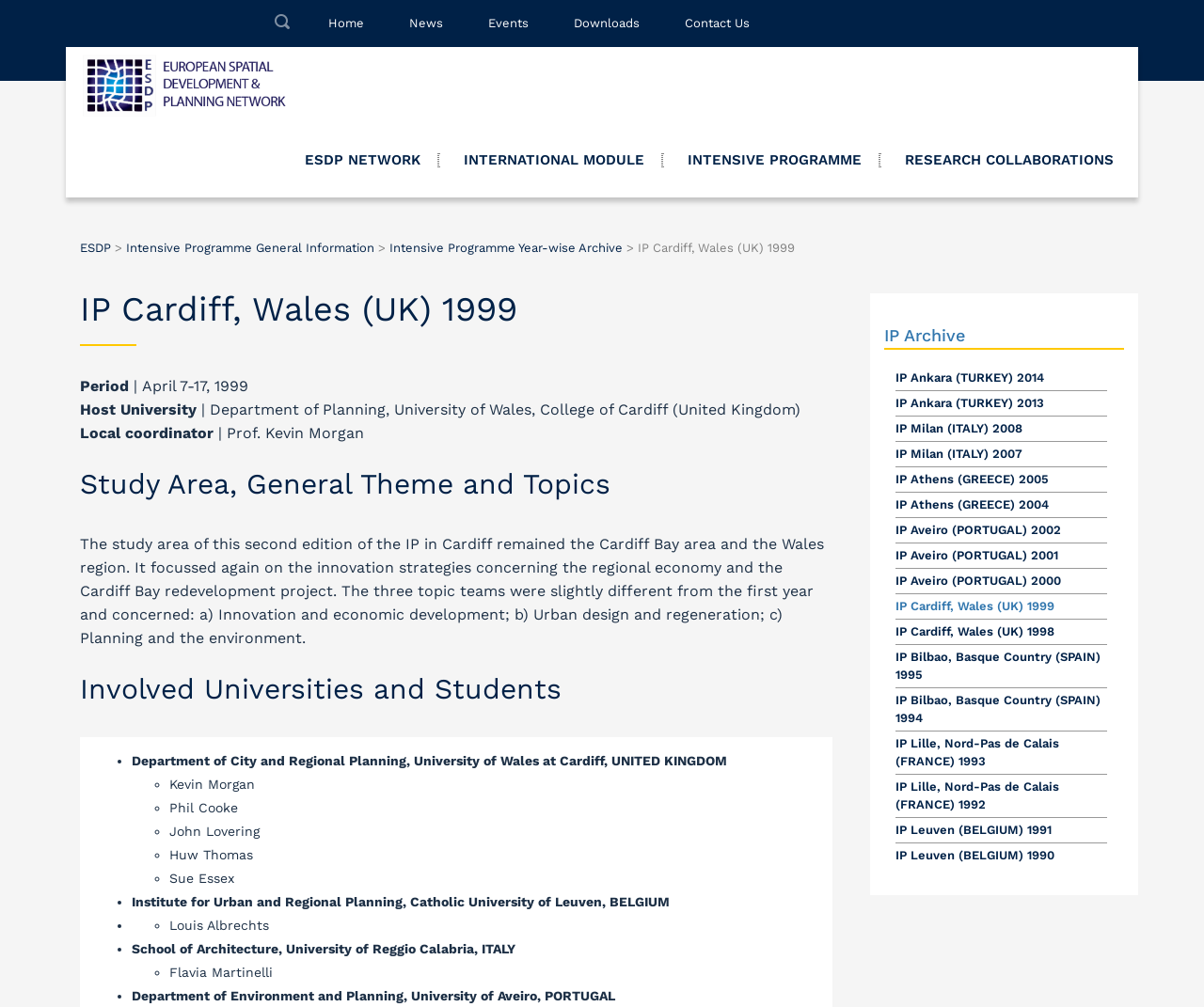Determine the bounding box coordinates for the clickable element to execute this instruction: "Go to Home page". Provide the coordinates as four float numbers between 0 and 1, i.e., [left, top, right, bottom].

[0.273, 0.016, 0.302, 0.03]